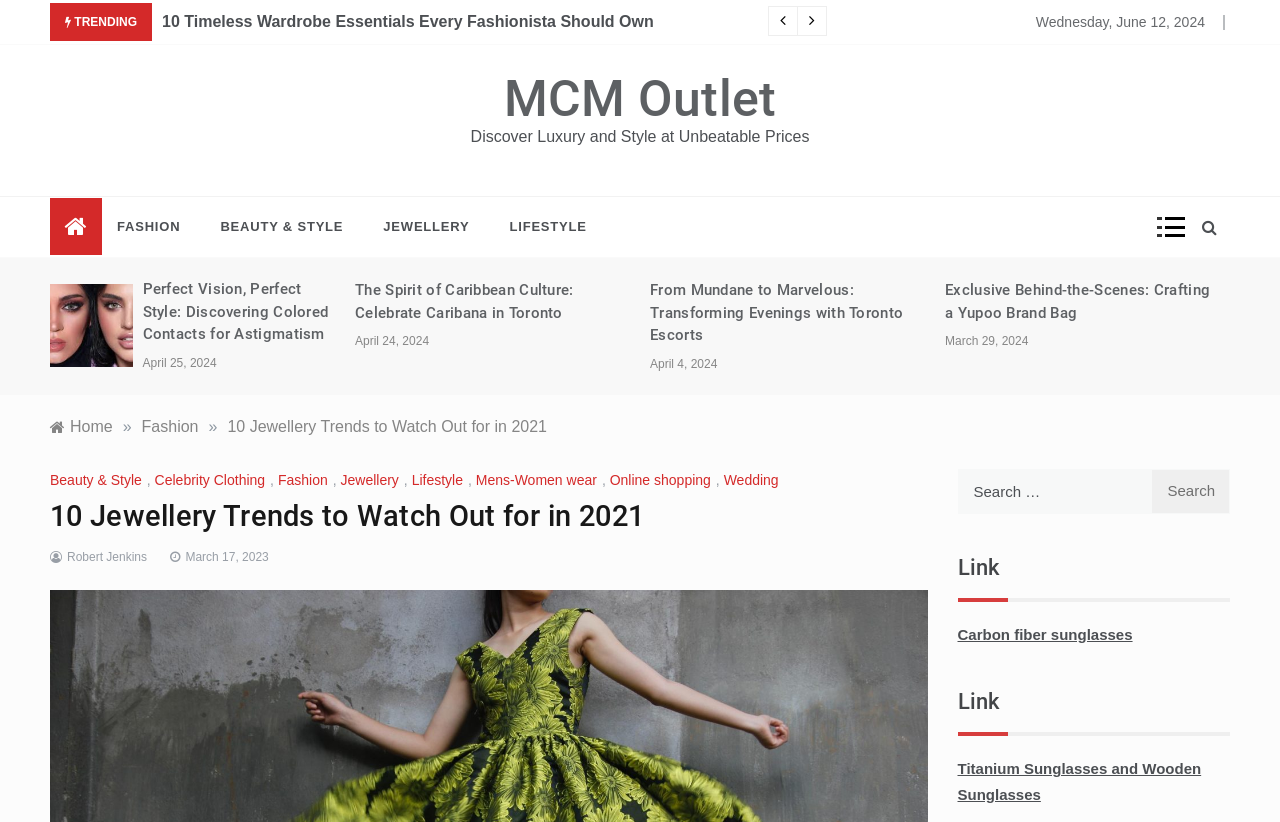What is the purpose of the button with the icon ''?
Answer the question with detailed information derived from the image.

I couldn't find any information about the purpose of the button with the icon '' on the webpage, it might be a social media sharing button or a bookmark button, but it's not clear.